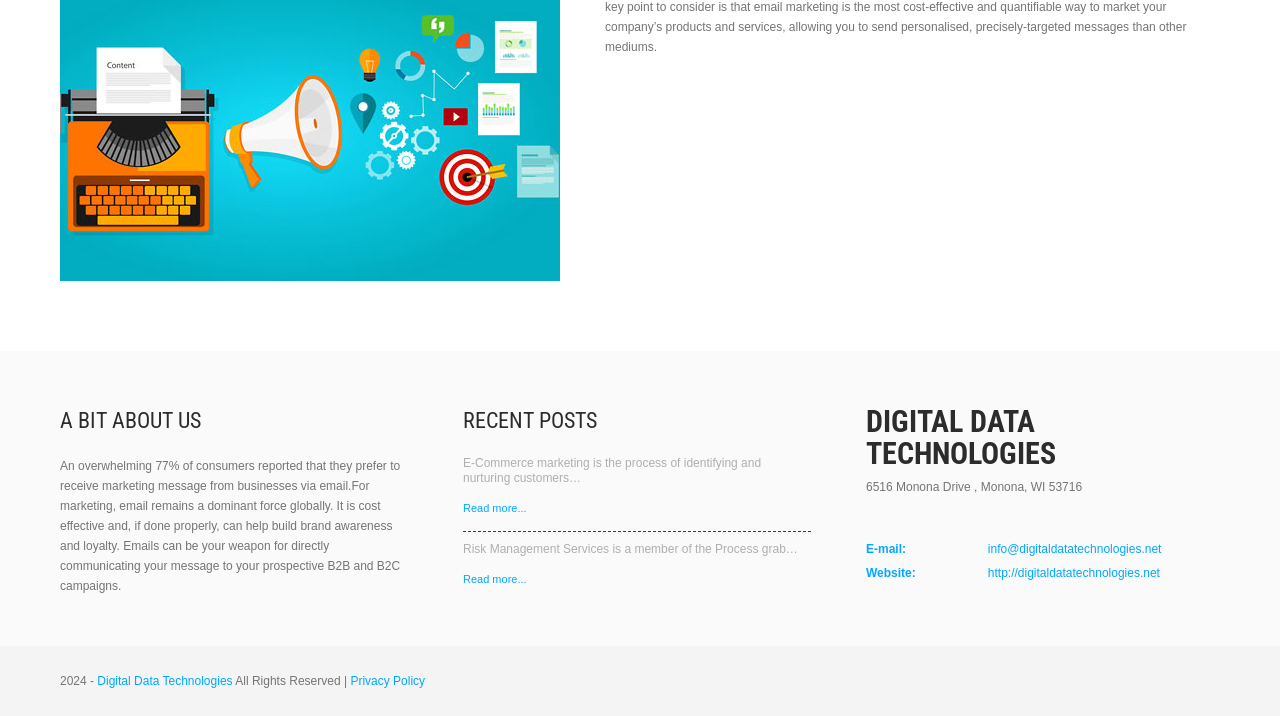Use a single word or phrase to answer the following:
What is the email address of Digital Data Technologies?

info@digitaldatatechnologies.net